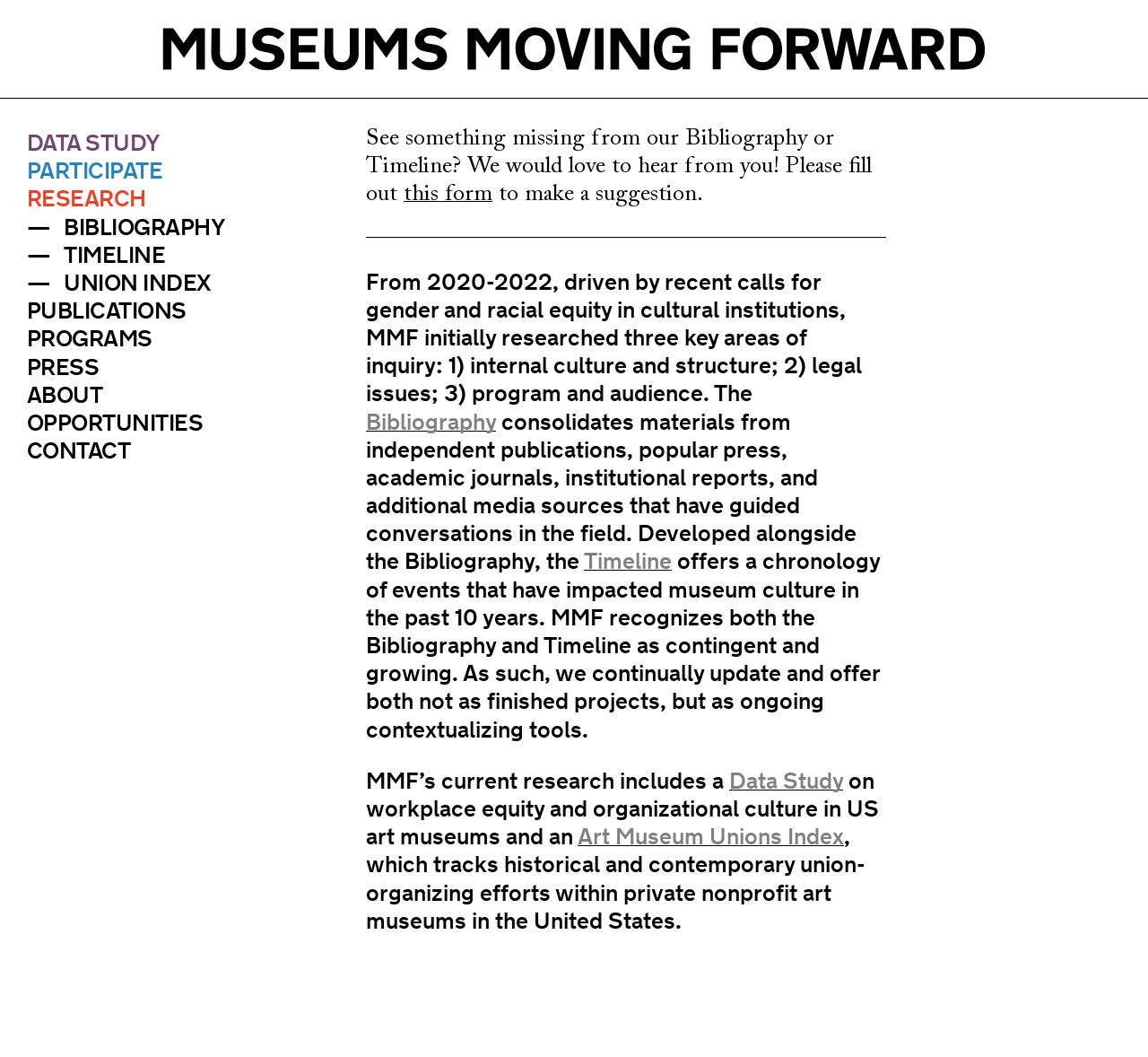Find the bounding box coordinates of the clickable area required to complete the following action: "Explore BIBLIOGRAPHY".

[0.056, 0.205, 0.196, 0.217]